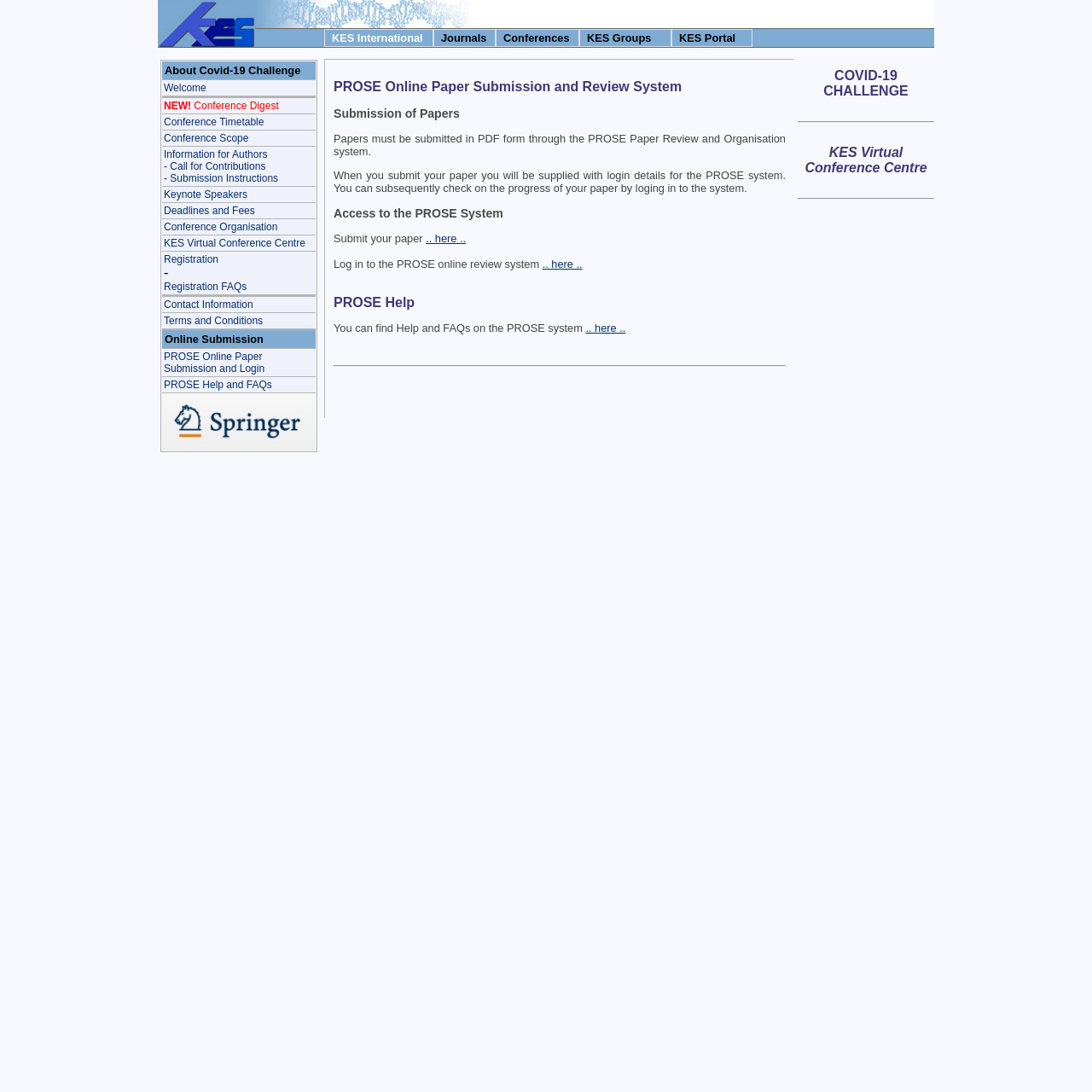Determine the bounding box coordinates of the region that needs to be clicked to achieve the task: "Log in to the PROSE online review system".

[0.497, 0.236, 0.533, 0.248]